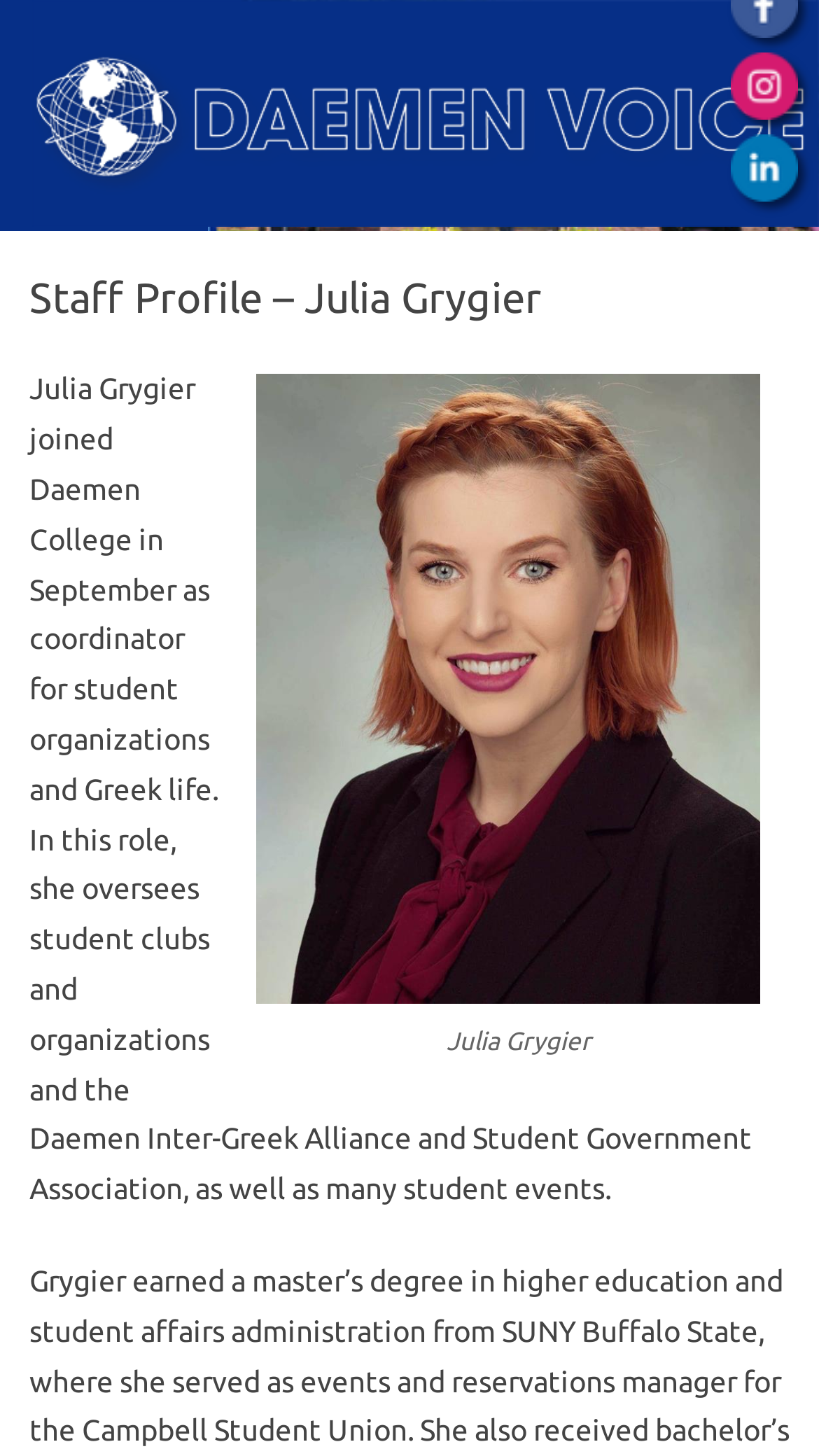What is the name of the student government organization Julia Grygier oversees?
We need a detailed and meticulous answer to the question.

According to the webpage content, Julia Grygier oversees student clubs and organizations and the Daemen Inter-Greek Alliance and Student Government Association, which is mentioned in the text description of Julia Grygier's profile.